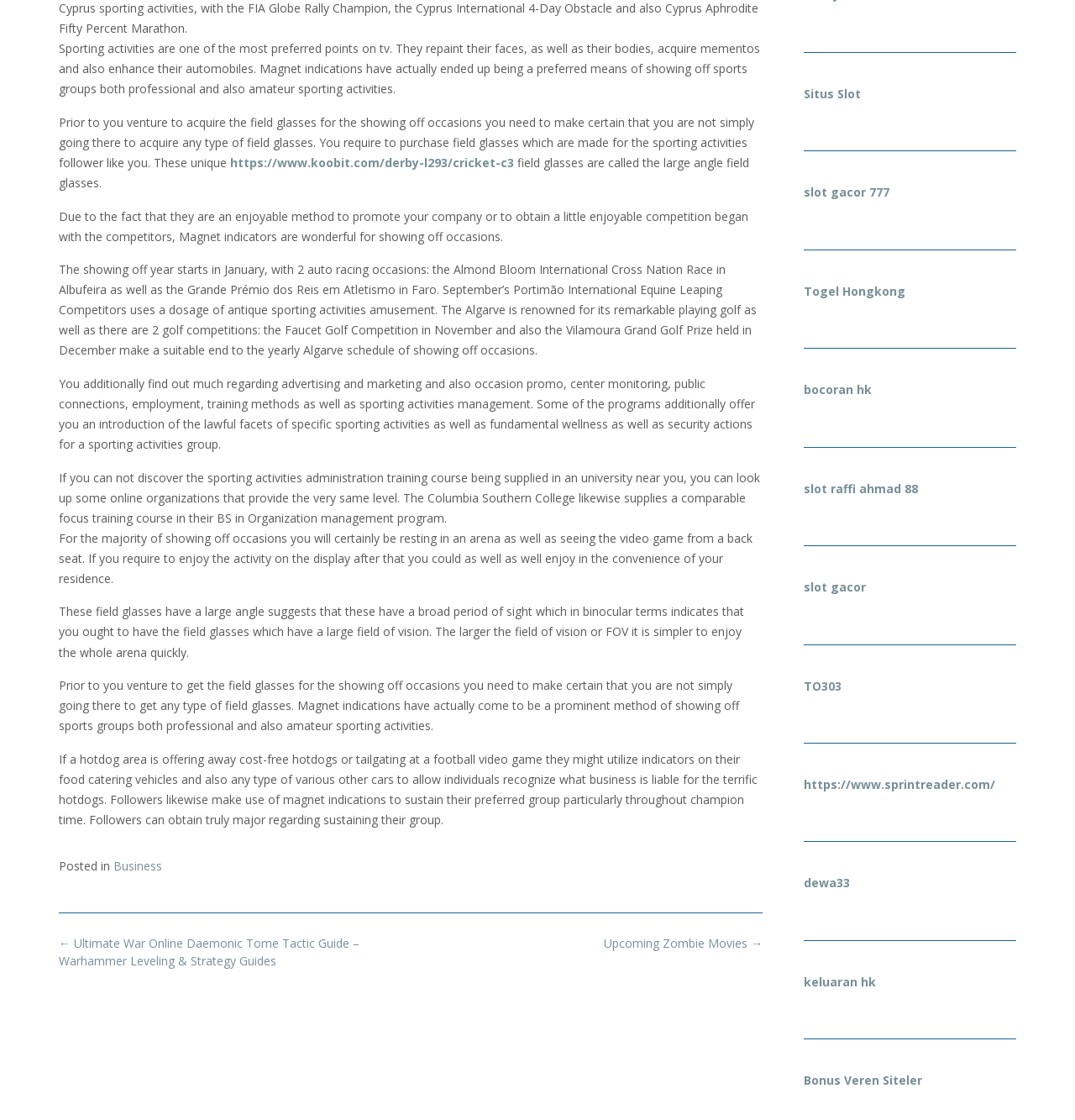Please specify the bounding box coordinates for the clickable region that will help you carry out the instruction: "Check the dewa33 link".

[0.748, 0.781, 0.791, 0.796]